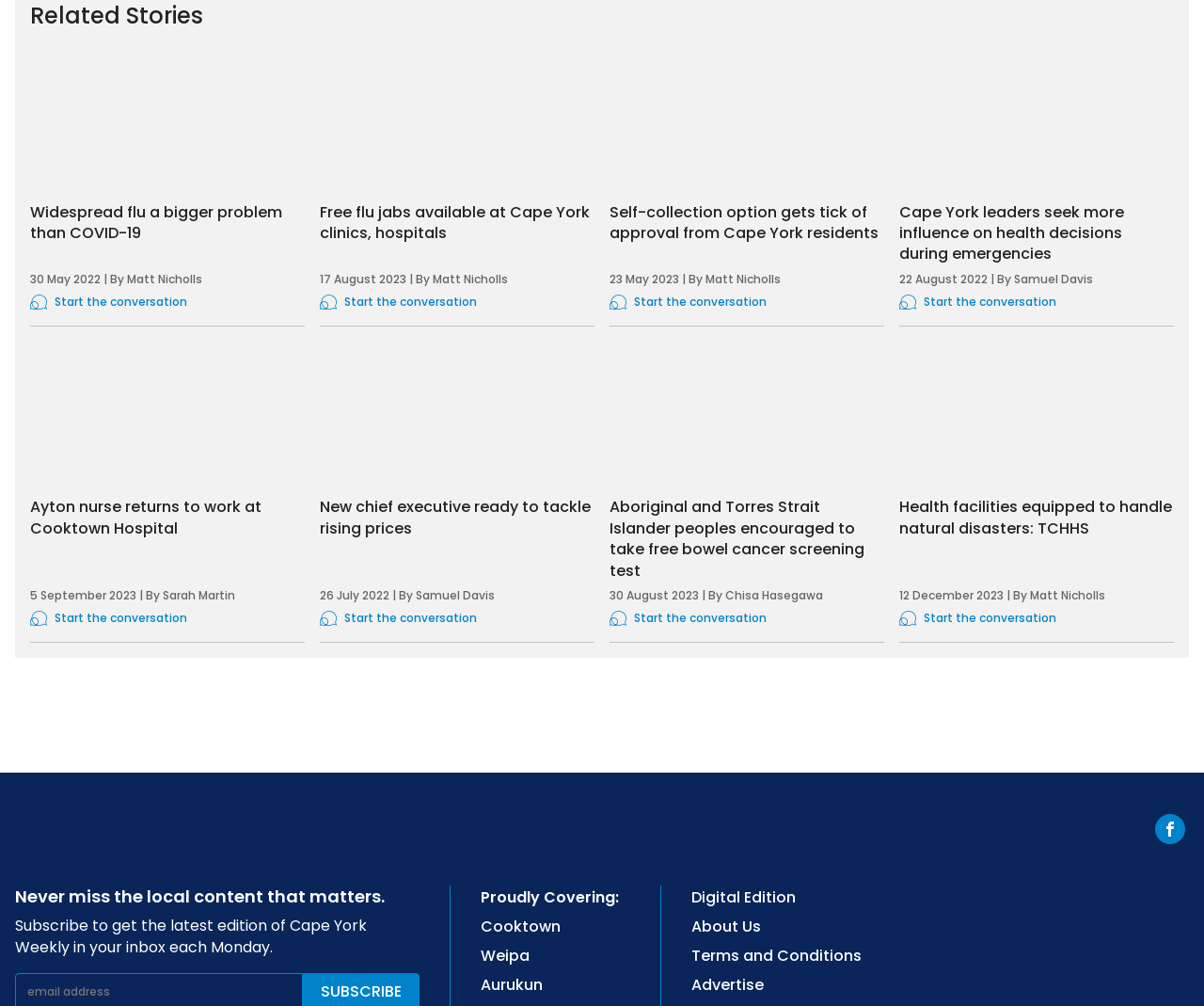Who is the author of the first news article? Examine the screenshot and reply using just one word or a brief phrase.

Matt Nicholls